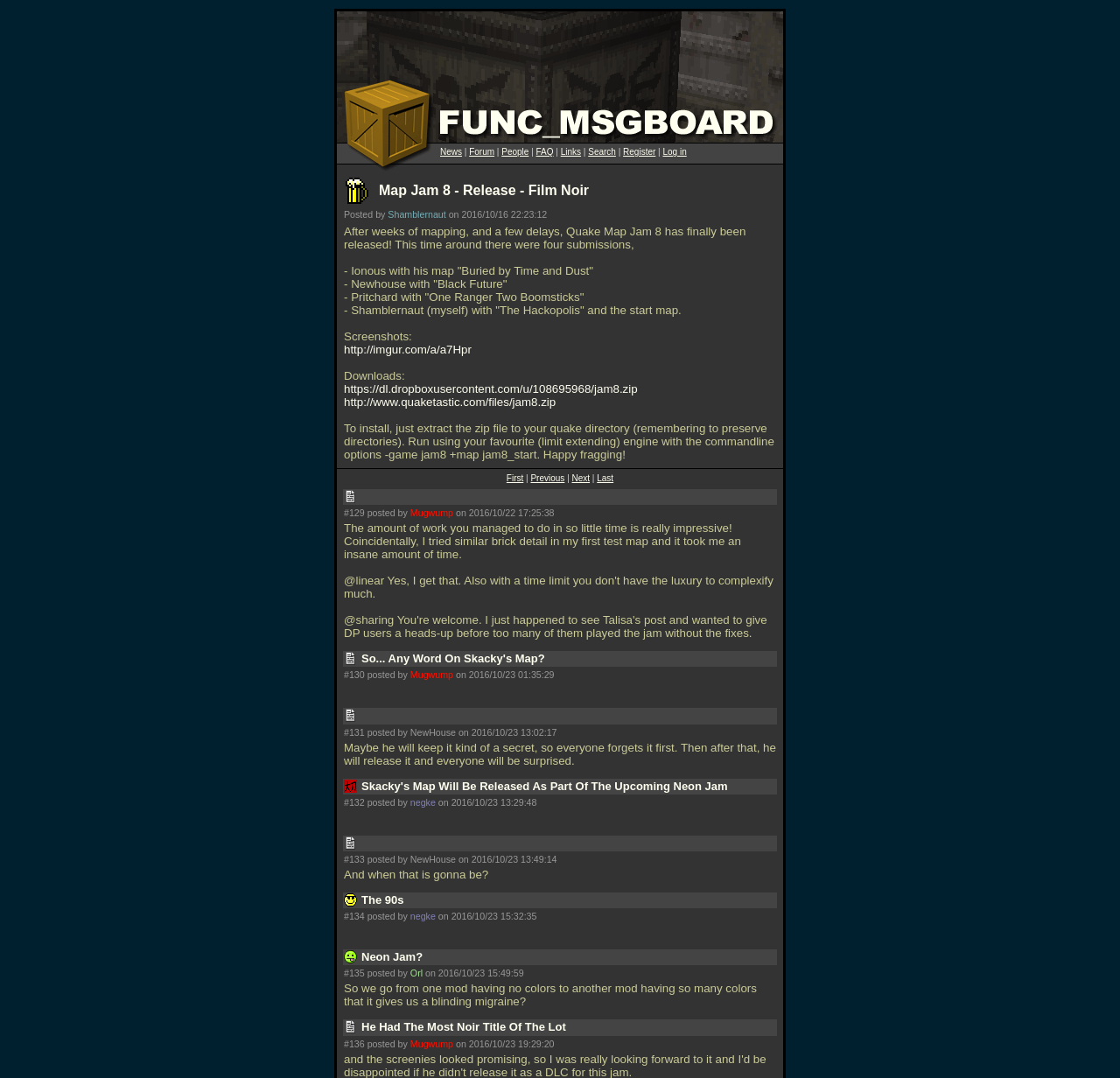What is the name of the map jam?
Using the image, respond with a single word or phrase.

Map Jam 8